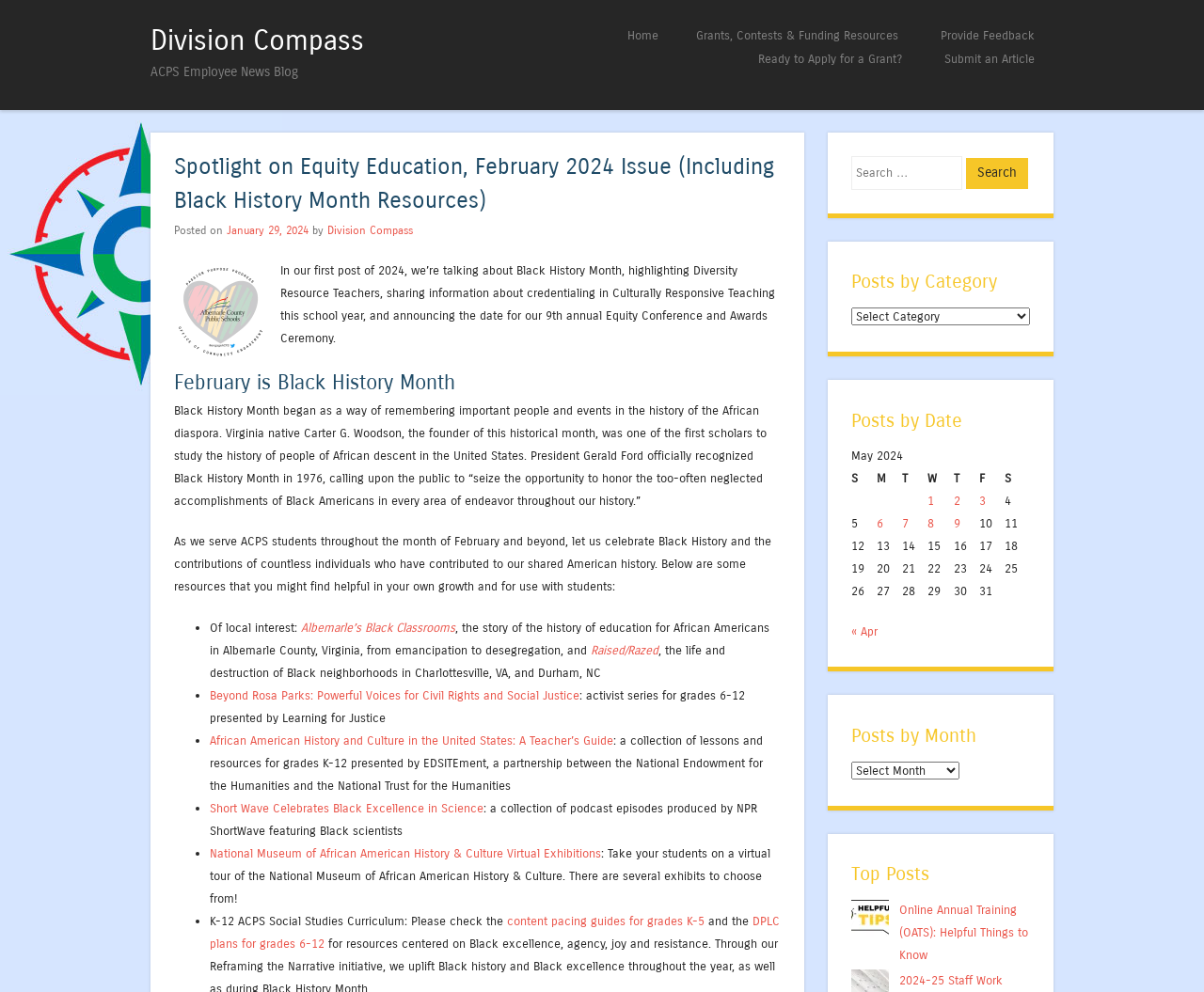What is the name of the logo in the figure element?
Give a comprehensive and detailed explanation for the question.

I looked at the figure element and its child elements, and found the link with the text 'Office of Community Engagement Logo', which is the name of the logo.